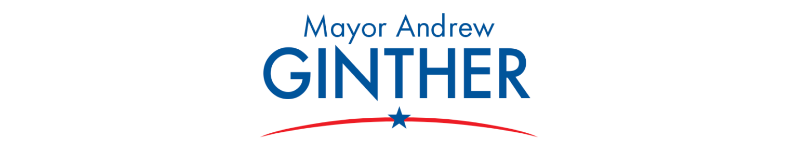Give a short answer using one word or phrase for the question:
What is the background color of the logo?

White